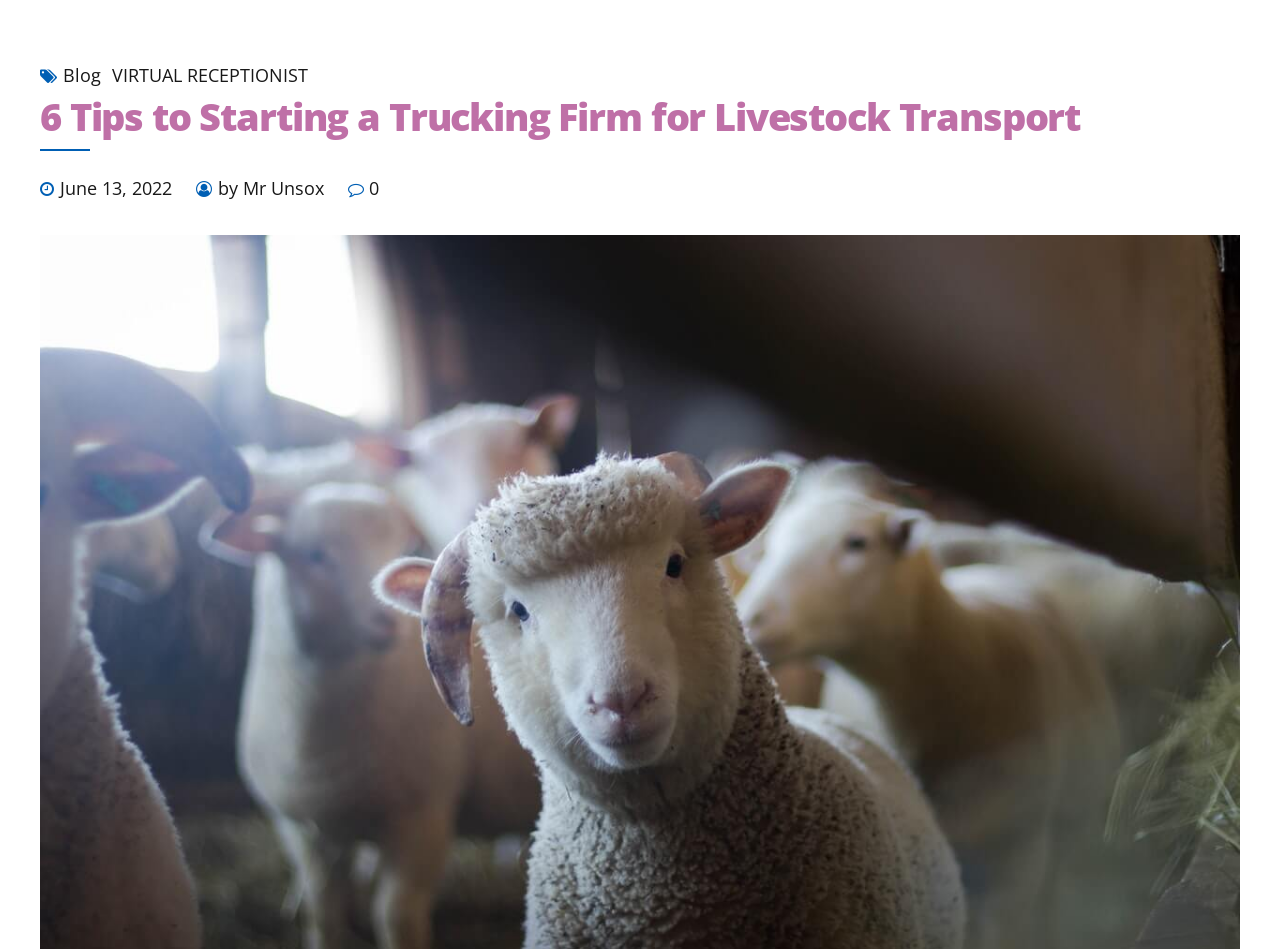Given the content of the image, can you provide a detailed answer to the question?
What is the category of the article?

I found the category of the article by looking at the link element located at the top of the page, which says 'Blog'.